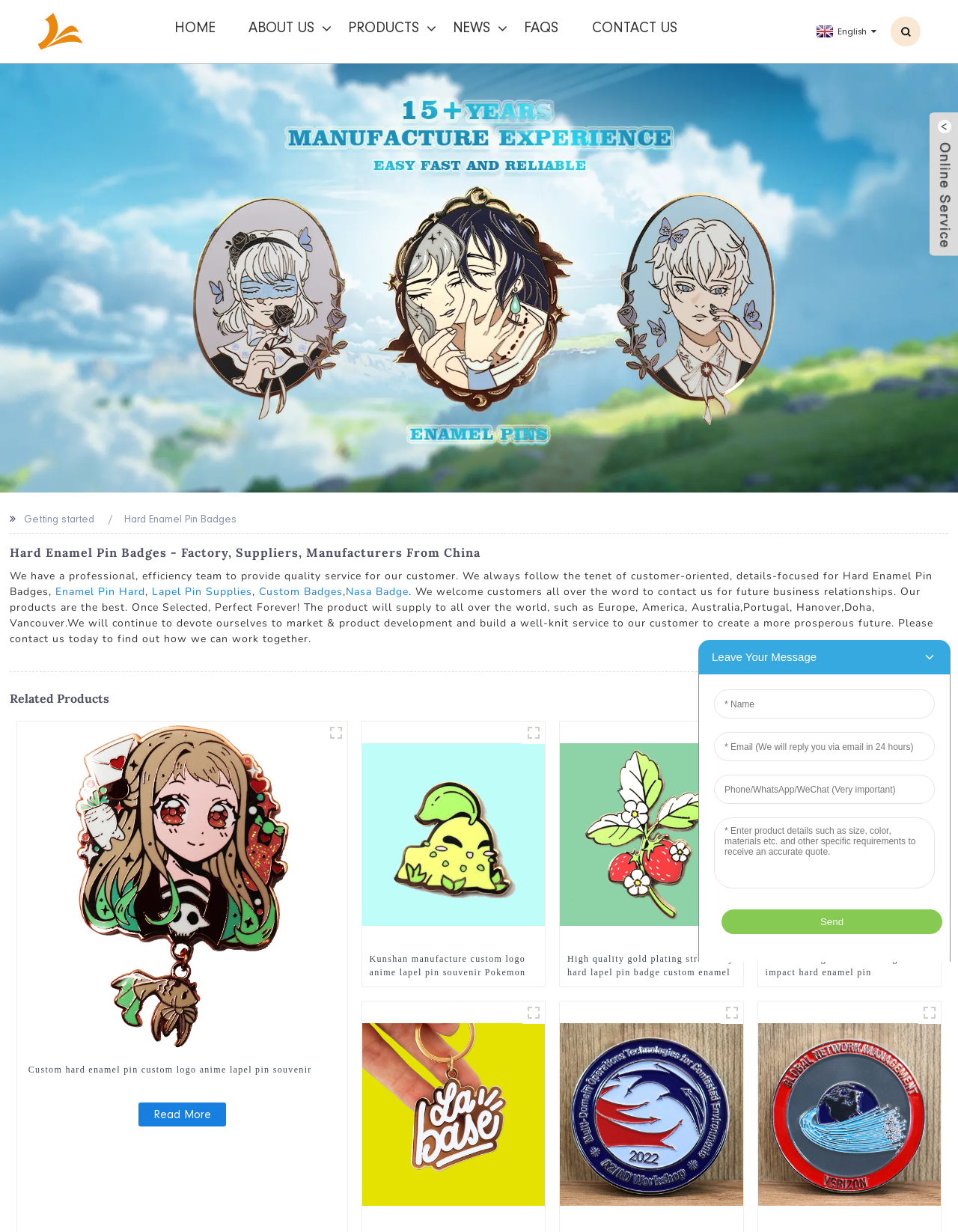How many related products are shown?
From the image, provide a succinct answer in one word or a short phrase.

3